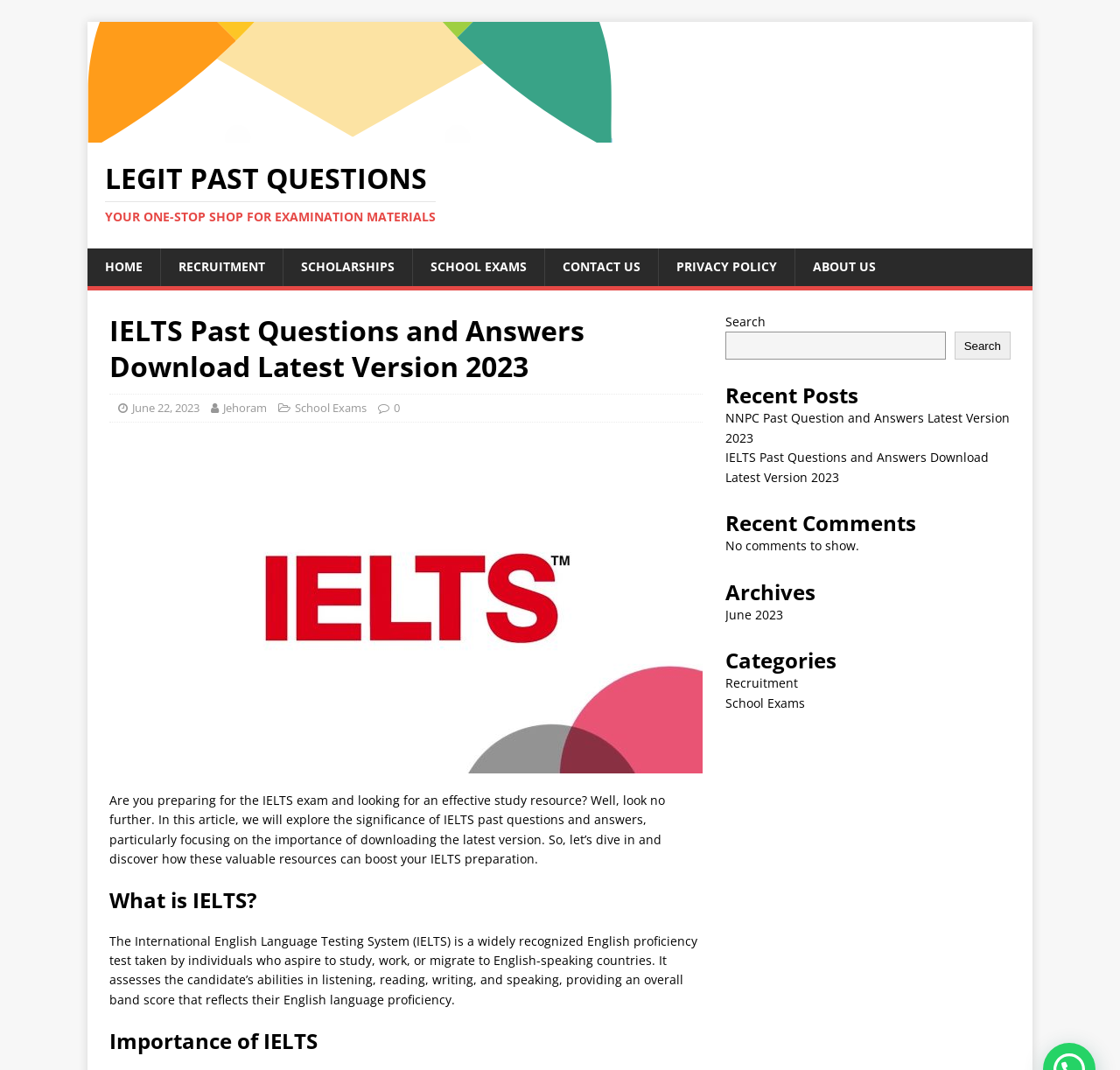Identify the bounding box coordinates of the clickable region to carry out the given instruction: "Click on Legit Past Questions".

[0.078, 0.116, 0.547, 0.131]